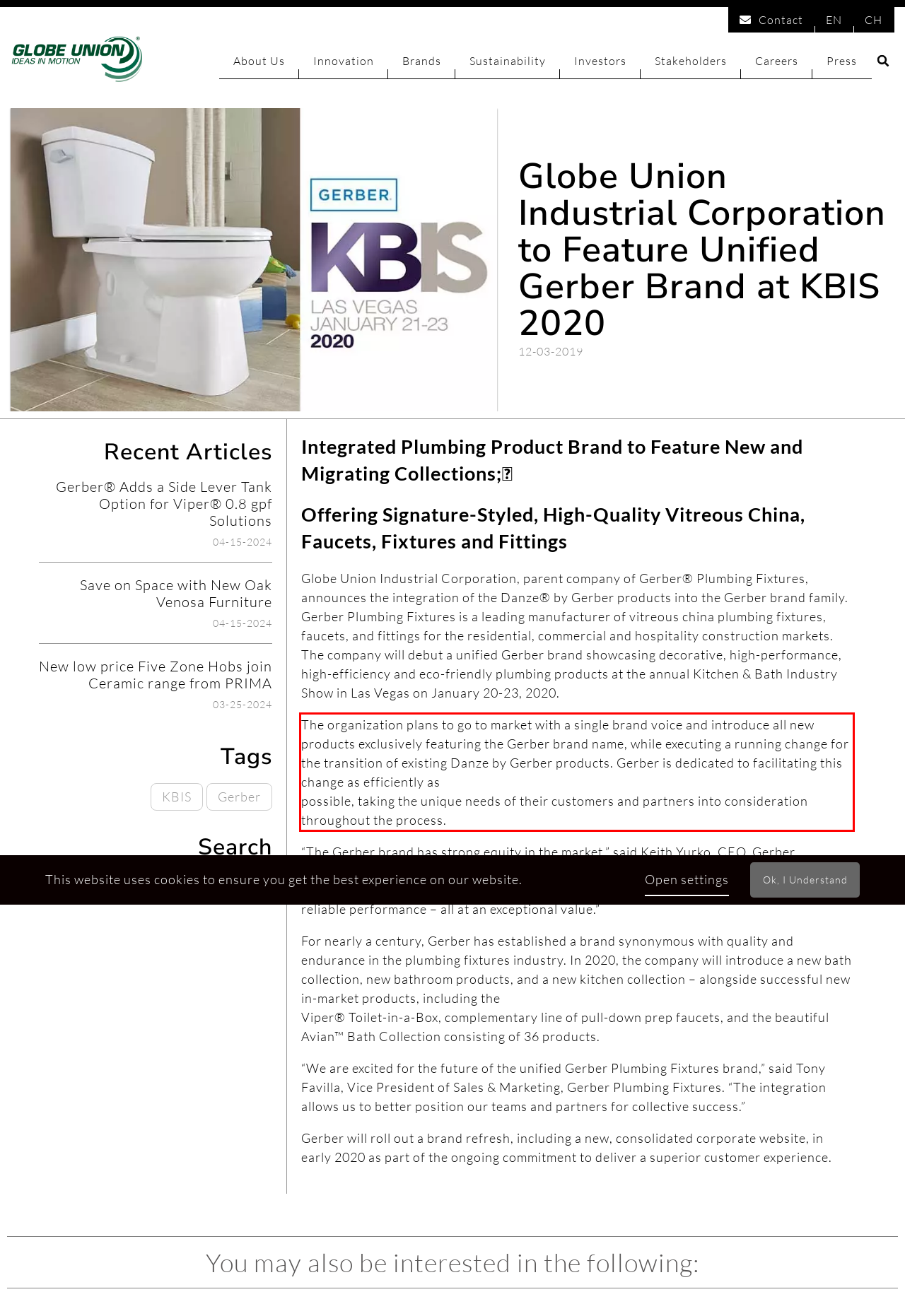Observe the screenshot of the webpage that includes a red rectangle bounding box. Conduct OCR on the content inside this red bounding box and generate the text.

The organization plans to go to market with a single brand voice and introduce all new products exclusively featuring the Gerber brand name, while executing a running change for the transition of existing Danze by Gerber products. Gerber is dedicated to facilitating this change as efficiently as possible, taking the unique needs of their customers and partners into consideration throughout the process.